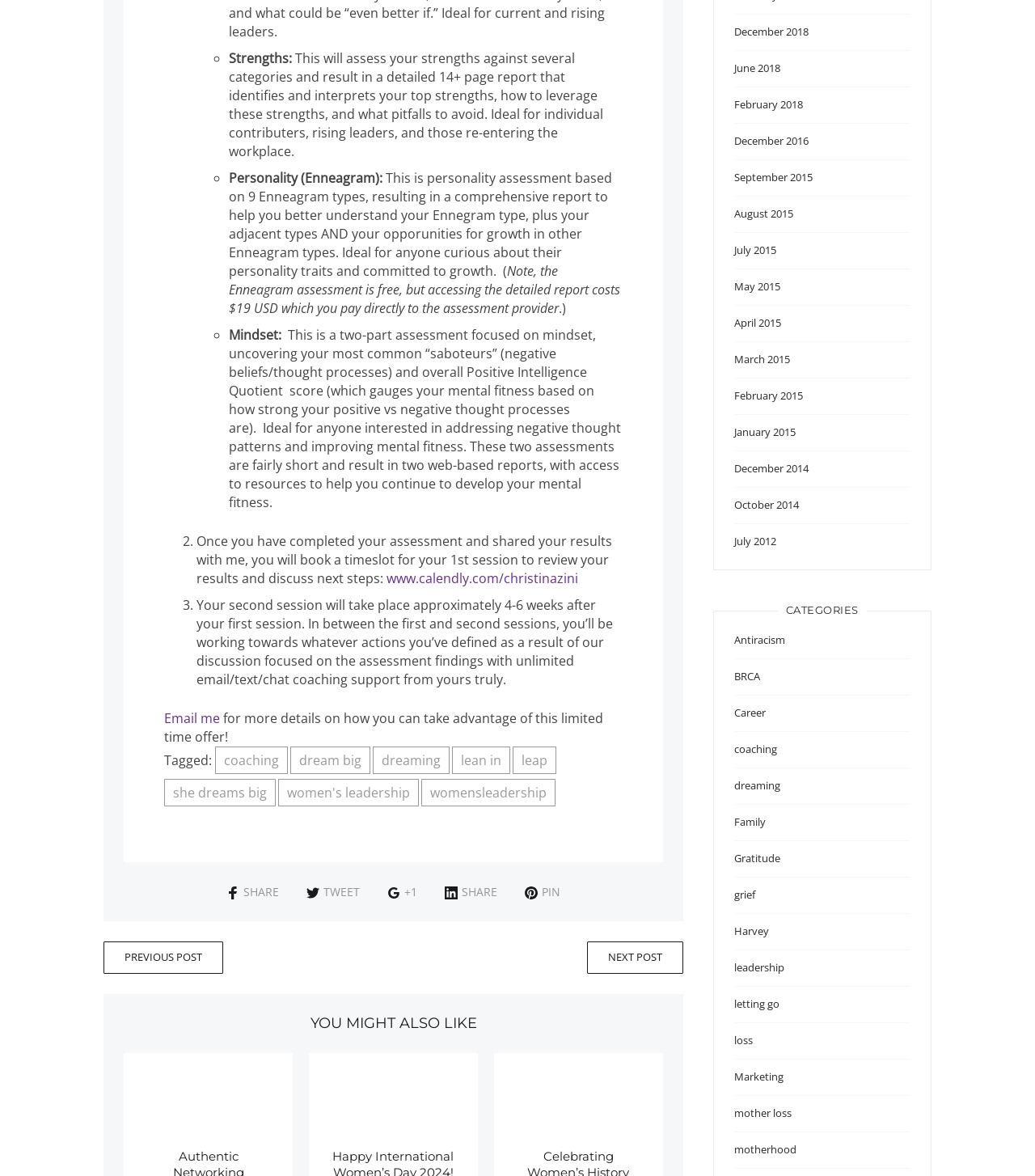Please locate the bounding box coordinates of the element that should be clicked to achieve the given instruction: "Book a timeslot for the 1st session".

[0.374, 0.484, 0.559, 0.499]